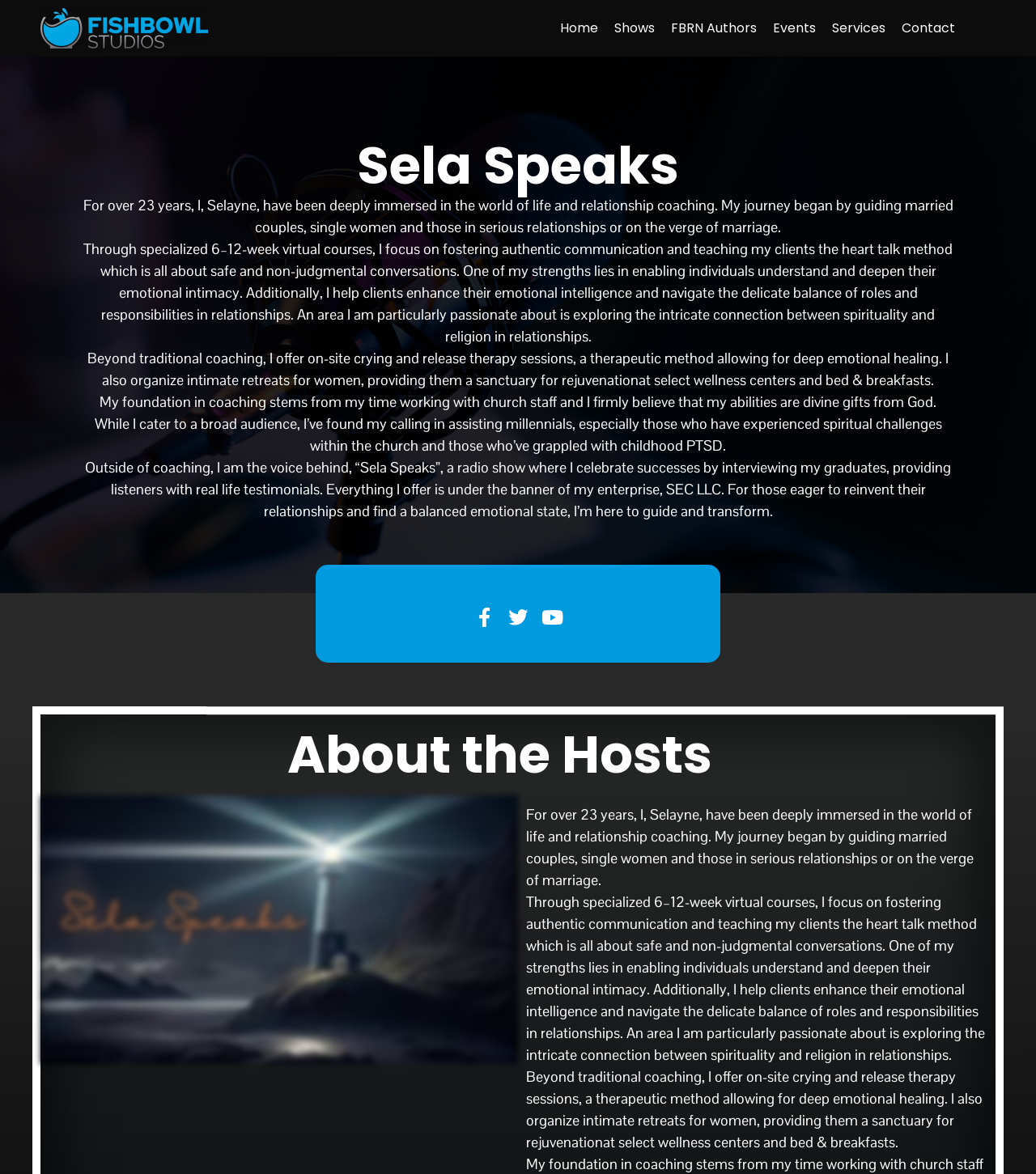Determine the bounding box coordinates for the area you should click to complete the following instruction: "Click the Contact link".

[0.862, 0.008, 0.93, 0.041]